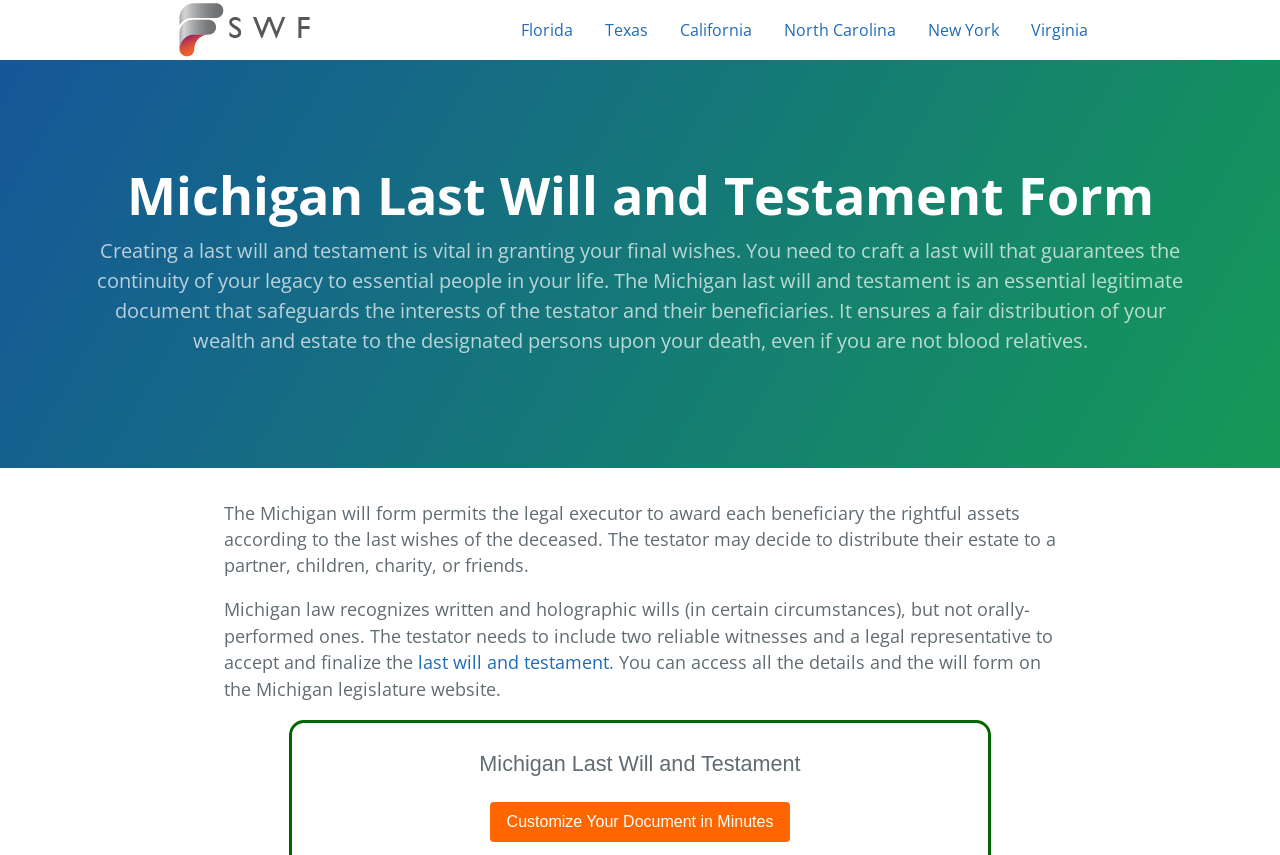Please identify the bounding box coordinates of the element's region that needs to be clicked to fulfill the following instruction: "Search for GCMS notes". The bounding box coordinates should consist of four float numbers between 0 and 1, i.e., [left, top, right, bottom].

None